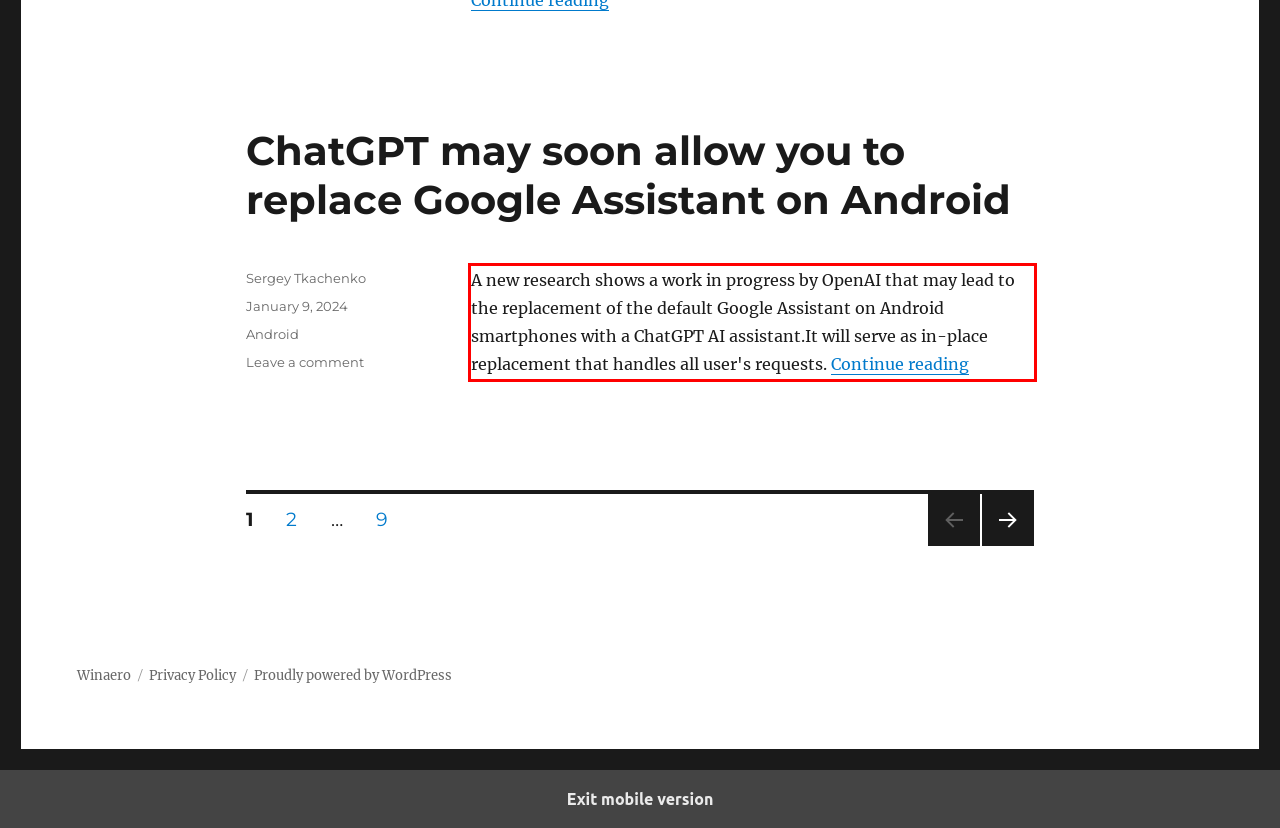Inspect the webpage screenshot that has a red bounding box and use OCR technology to read and display the text inside the red bounding box.

A new research shows a work in progress by OpenAI that may lead to the replacement of the default Google Assistant on Android smartphones with a ChatGPT AI assistant.It will serve as in-place replacement that handles all user's requests. Continue reading "ChatGPT may soon allow you to replace Google Assistant on Android"